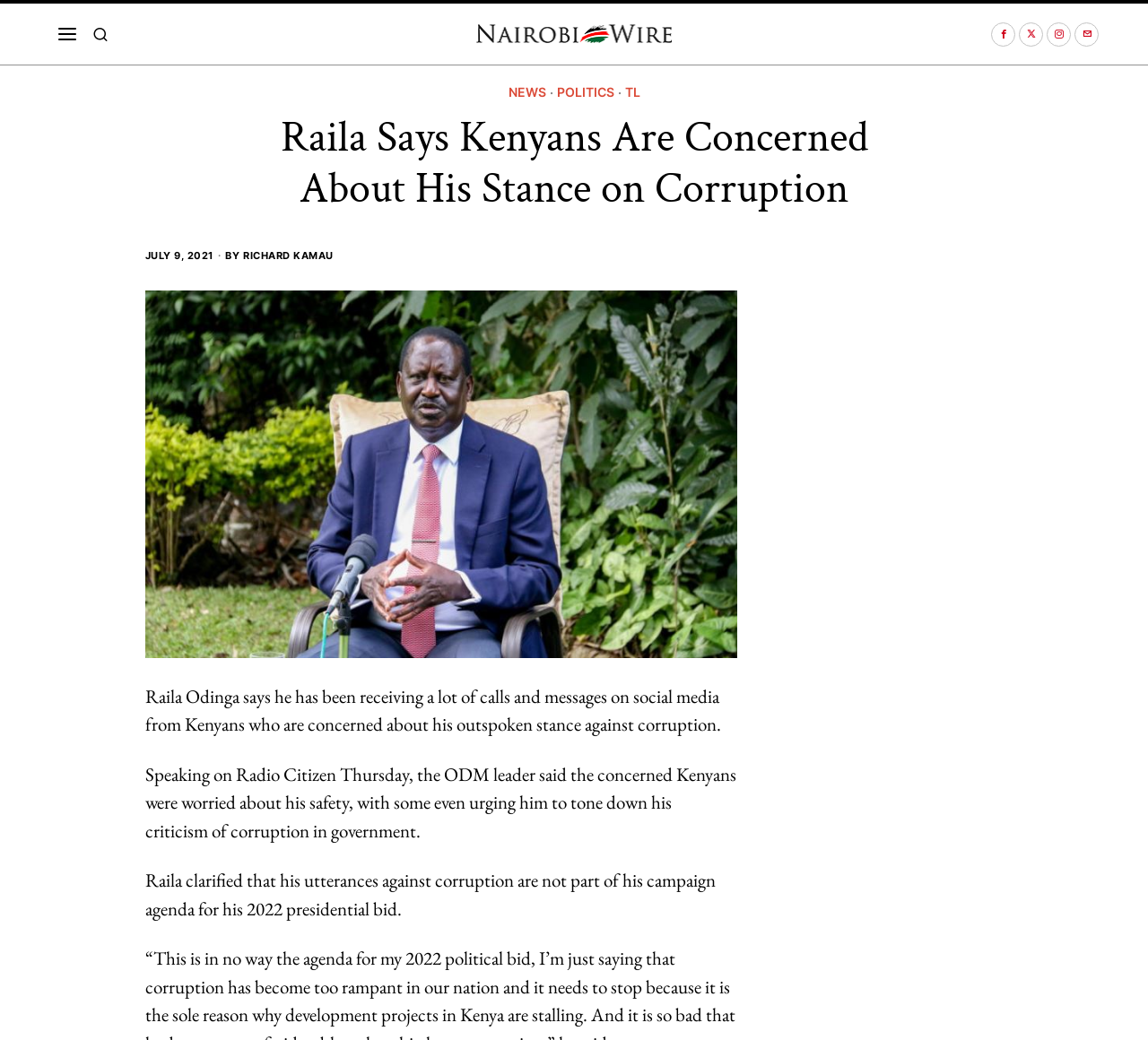Please find the bounding box coordinates of the section that needs to be clicked to achieve this instruction: "View POLITICS".

[0.485, 0.08, 0.535, 0.099]